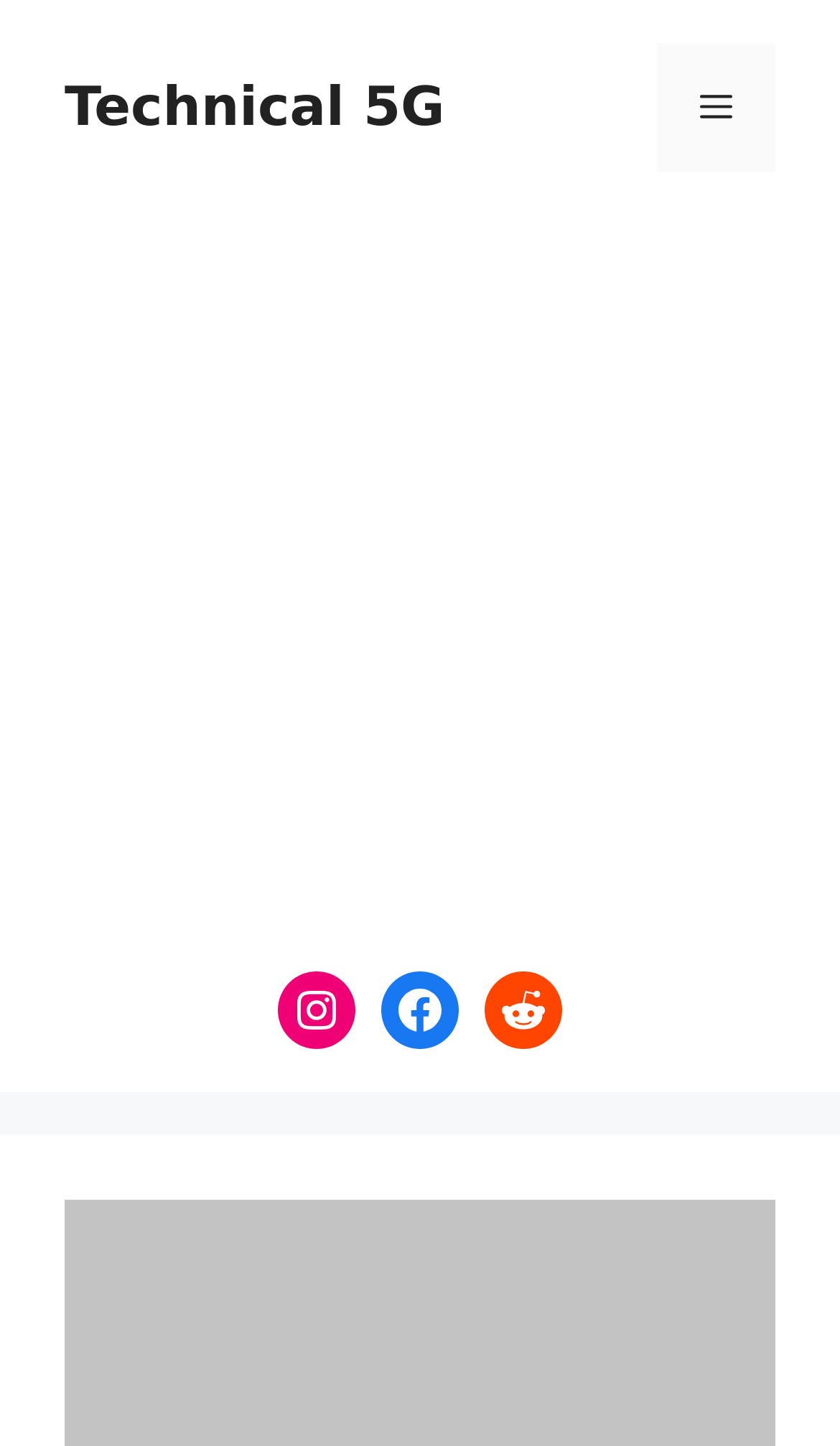Reply to the question below using a single word or brief phrase:
How many social media links are present?

3